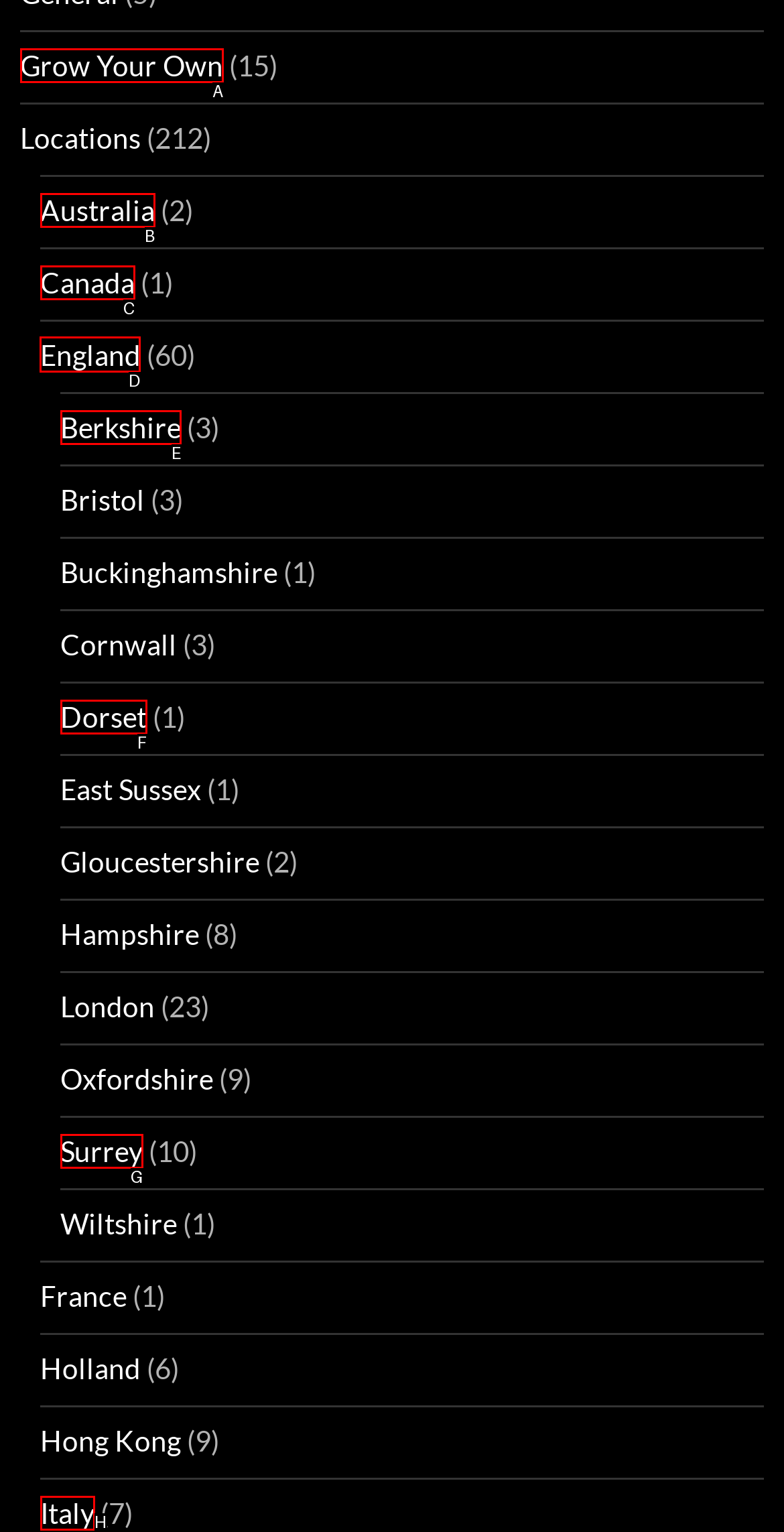Find the correct option to complete this instruction: Explore England. Reply with the corresponding letter.

D